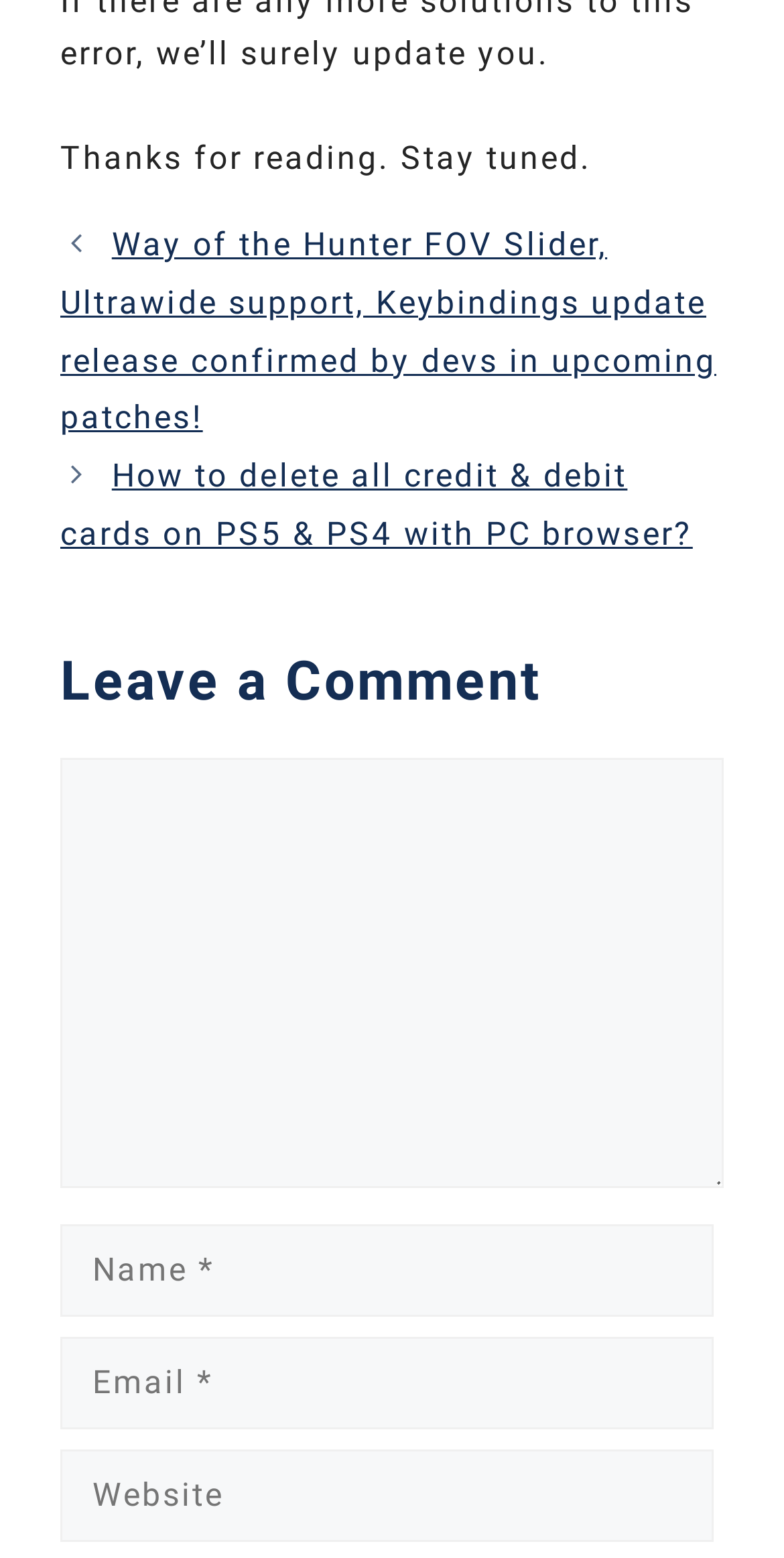Given the description: "parent_node: Comment name="url" placeholder="Website"", determine the bounding box coordinates of the UI element. The coordinates should be formatted as four float numbers between 0 and 1, [left, top, right, bottom].

[0.077, 0.93, 0.91, 0.989]